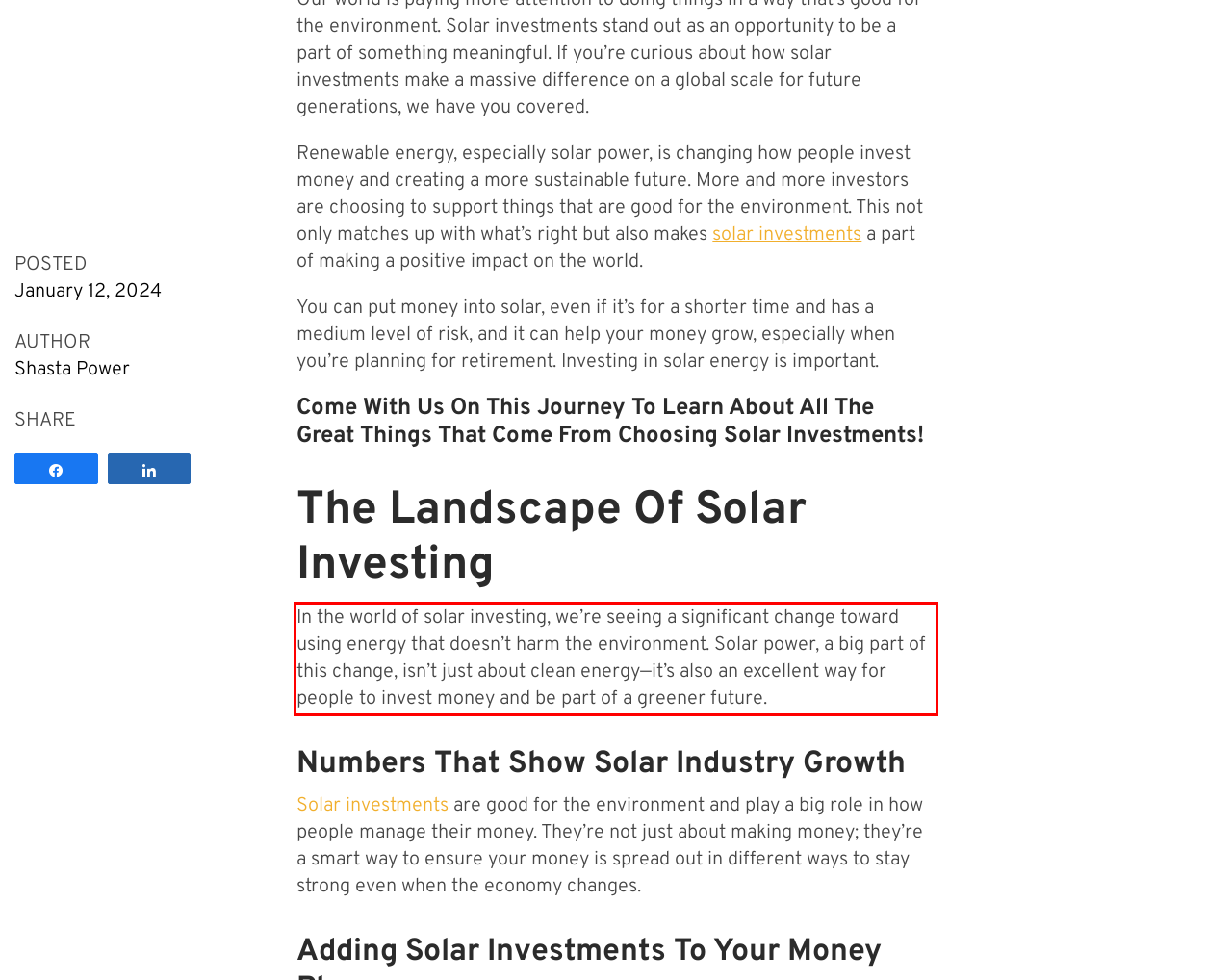Using the provided screenshot of a webpage, recognize and generate the text found within the red rectangle bounding box.

In the world of solar investing, we’re seeing a significant change toward using energy that doesn’t harm the environment. Solar power, a big part of this change, isn’t just about clean energy—it’s also an excellent way for people to invest money and be part of a greener future.